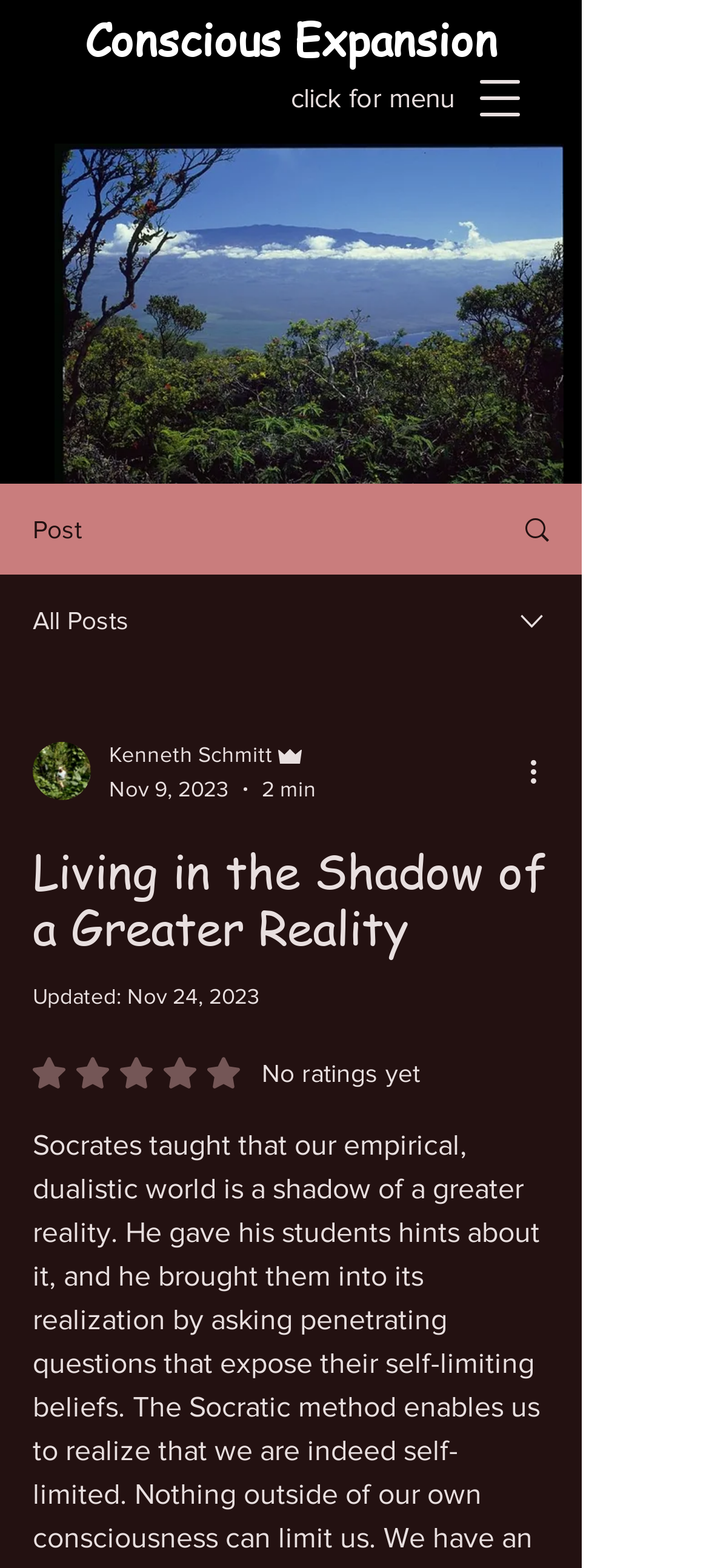Provide the bounding box coordinates of the HTML element this sentence describes: "Search". The bounding box coordinates consist of four float numbers between 0 and 1, i.e., [left, top, right, bottom].

[0.695, 0.31, 0.818, 0.365]